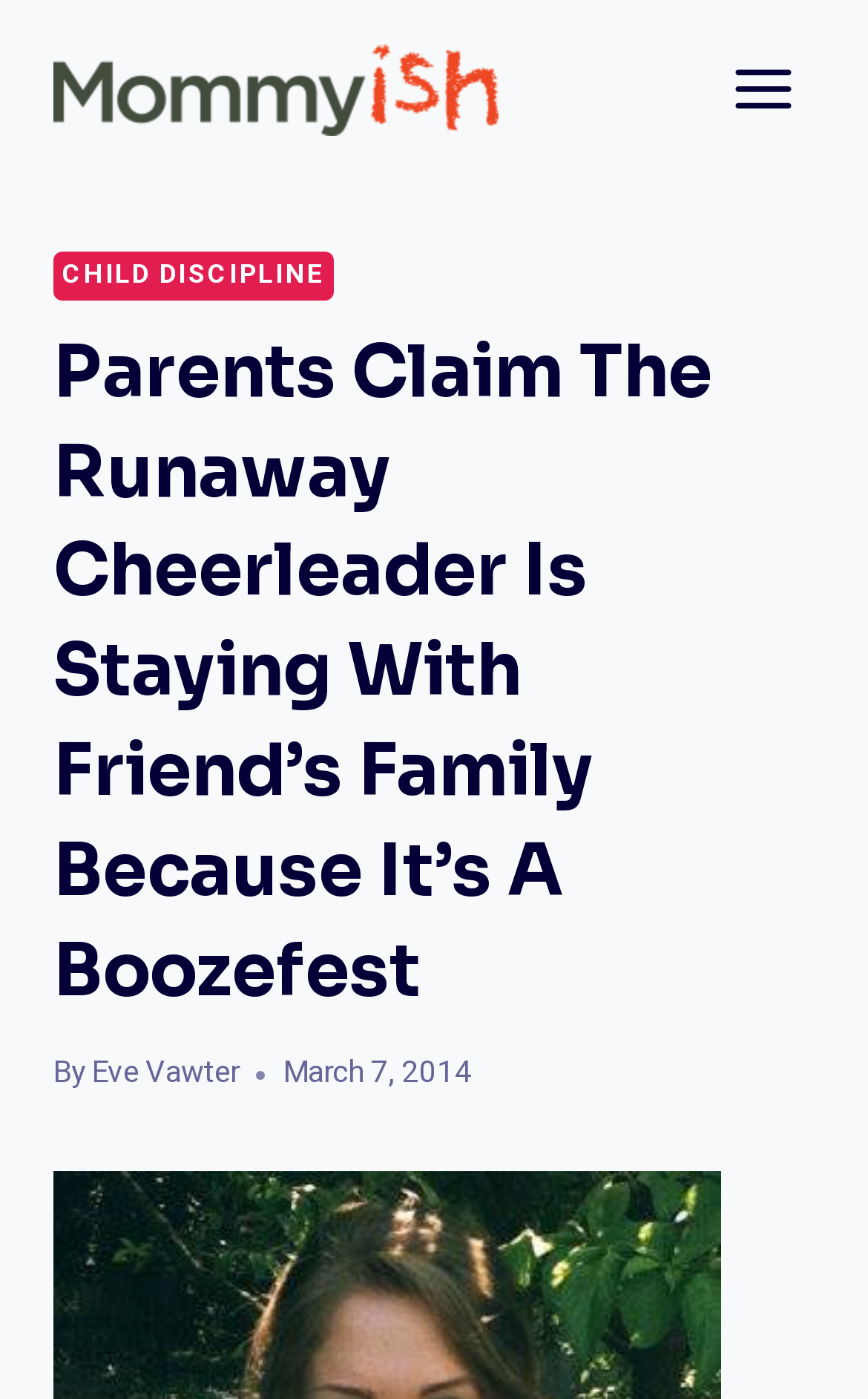Find and generate the main title of the webpage.

Parents Claim The Runaway Cheerleader Is Staying With Friend’s Family Because It’s A Boozefest